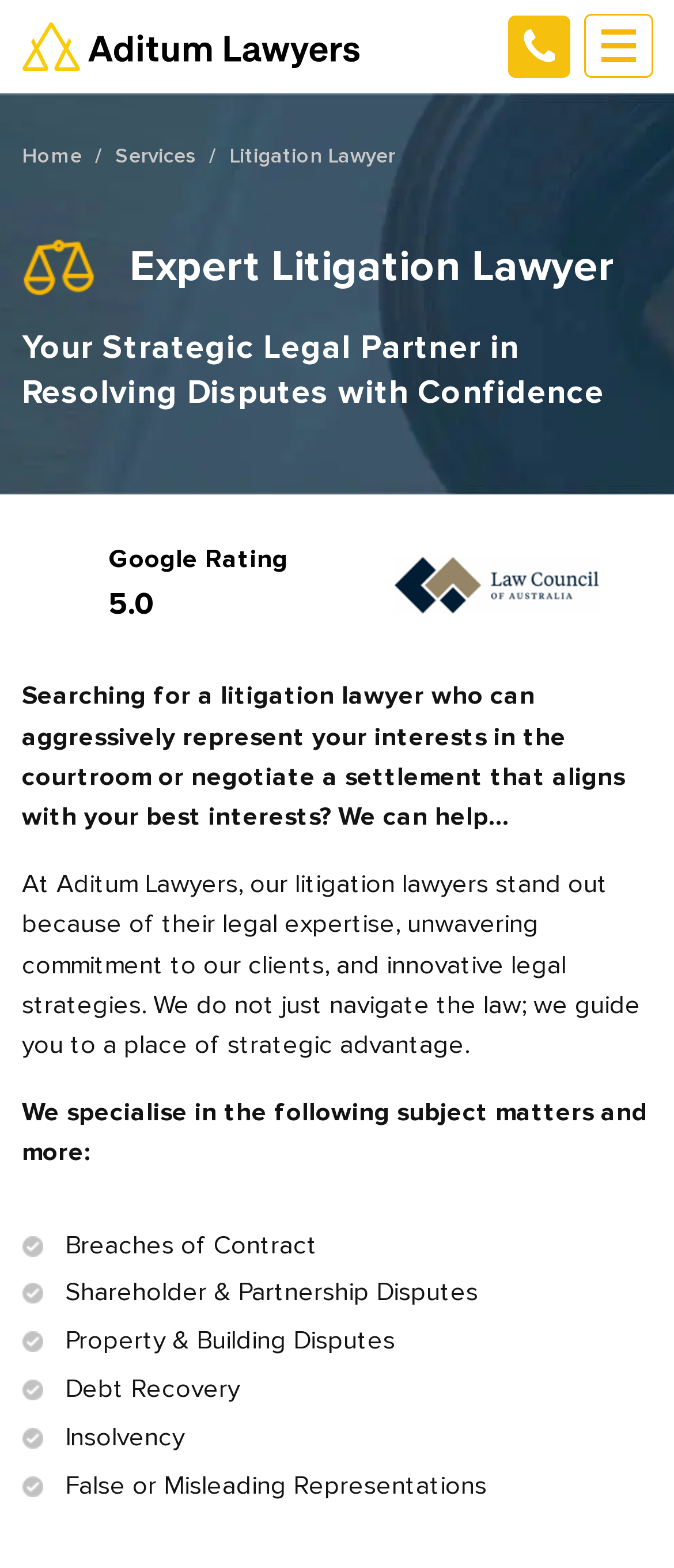Please predict the bounding box coordinates (top-left x, top-left y, bottom-right x, bottom-right y) for the UI element in the screenshot that fits the description: WhatsApp

None